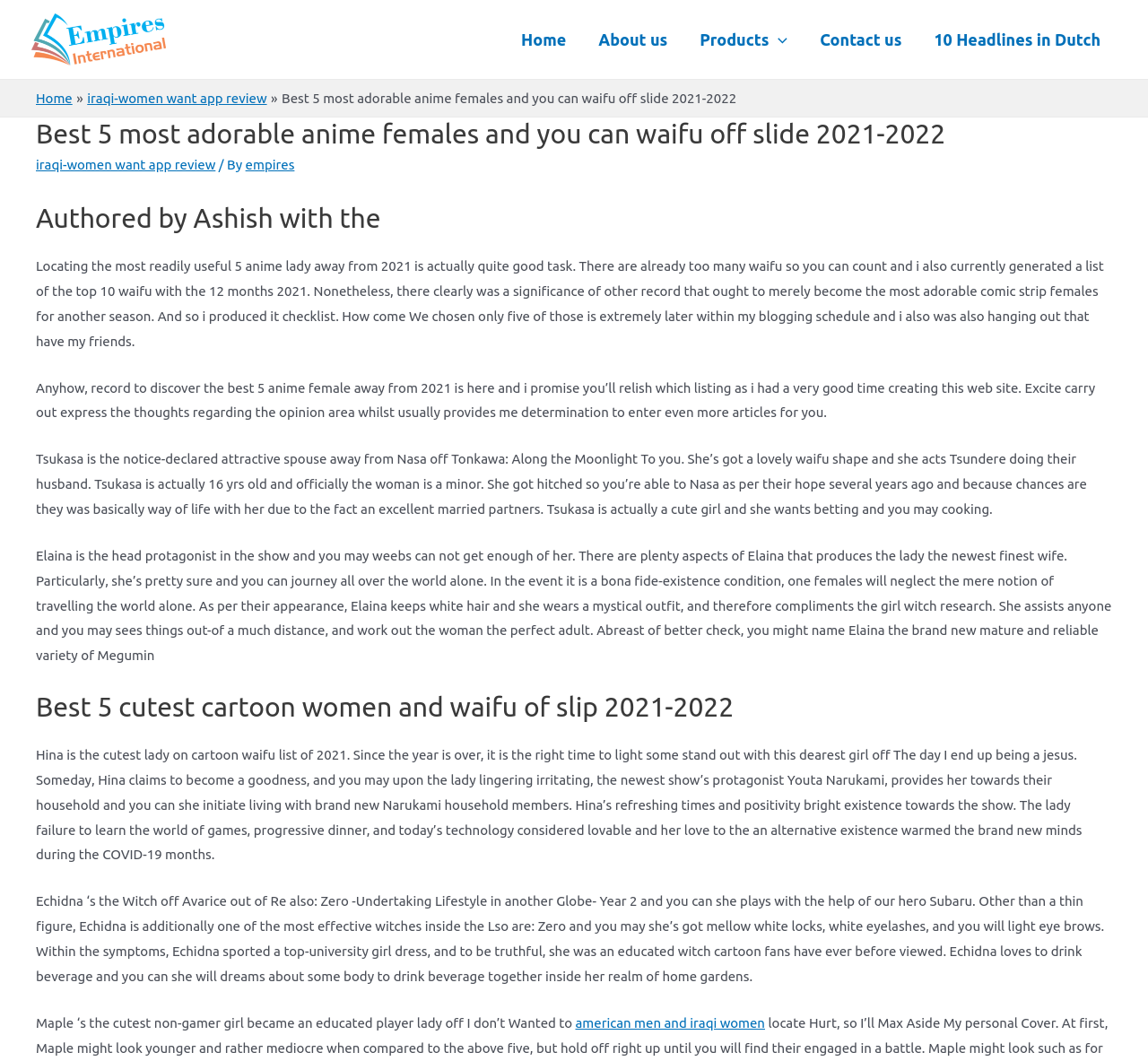What does Echidna like to do?
Please provide a comprehensive answer based on the contents of the image.

The text mentions that Echidna loves to drink beverage and she will dream about someone to drink beverage together in her realm of home gardens. This information is mentioned in the description of Echidna as one of the top 5 anime females.